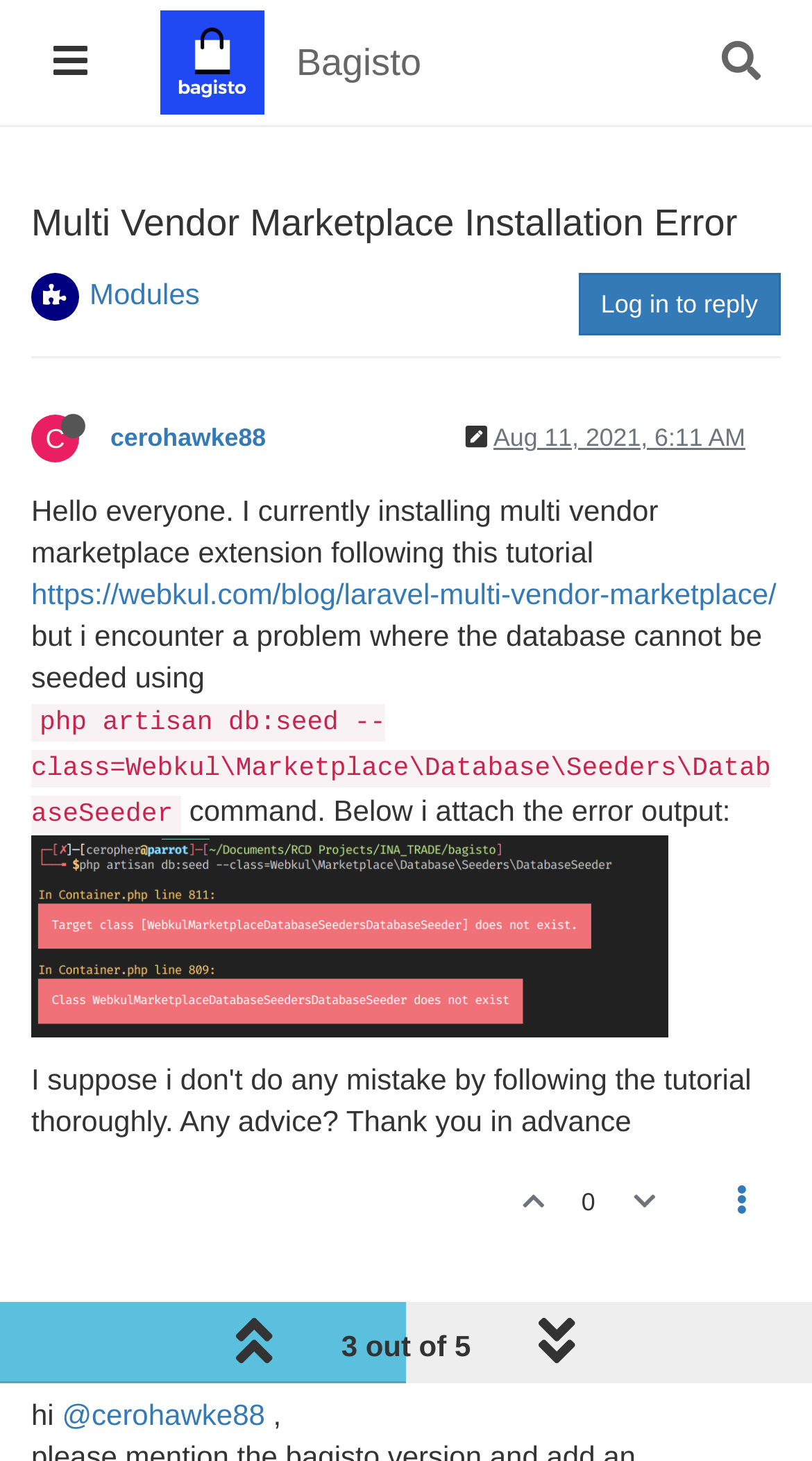Identify the bounding box coordinates of the part that should be clicked to carry out this instruction: "View the attached image".

[0.038, 0.571, 0.823, 0.71]